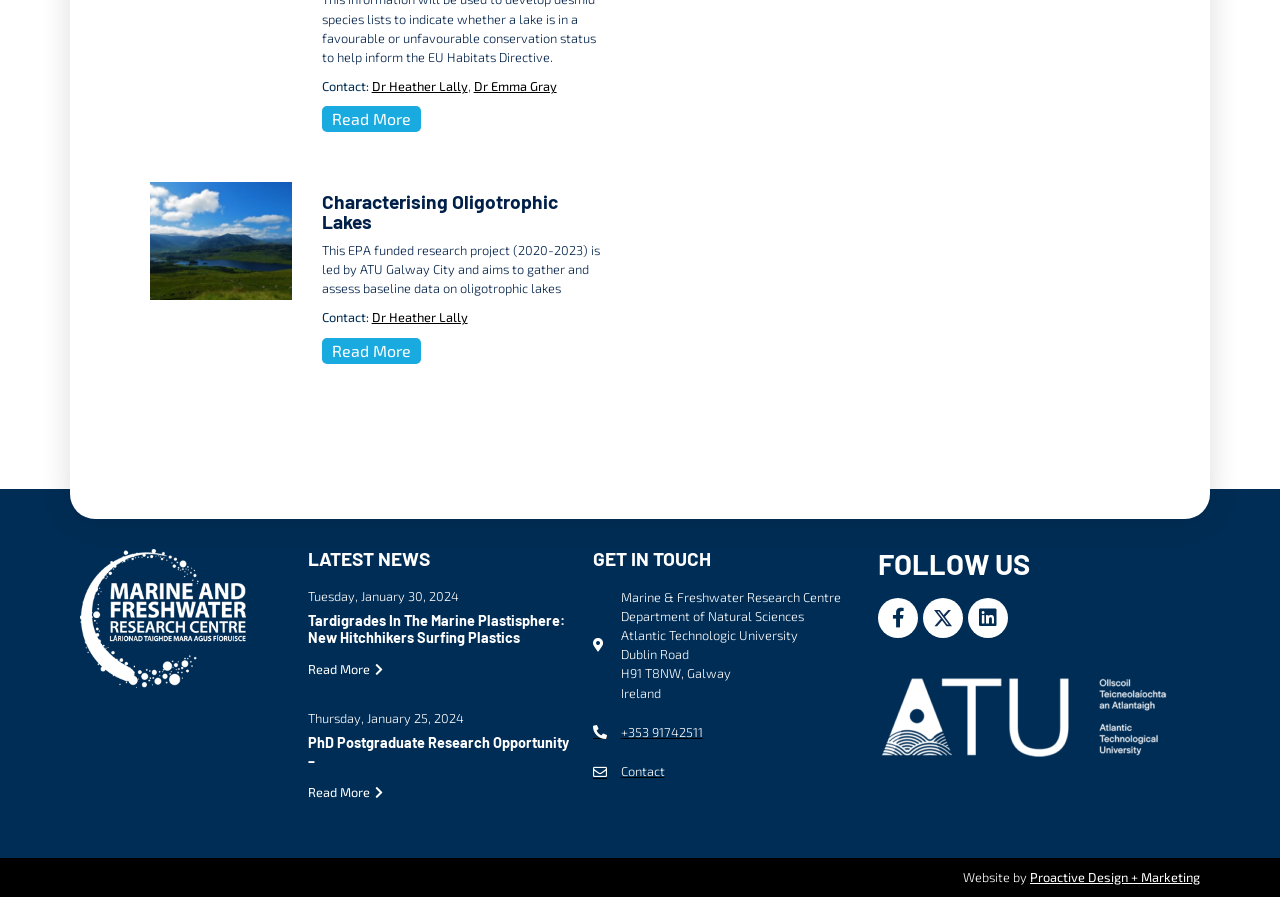Identify the bounding box coordinates of the region I need to click to complete this instruction: "Follow the research centre on Facebook".

[0.686, 0.666, 0.717, 0.711]